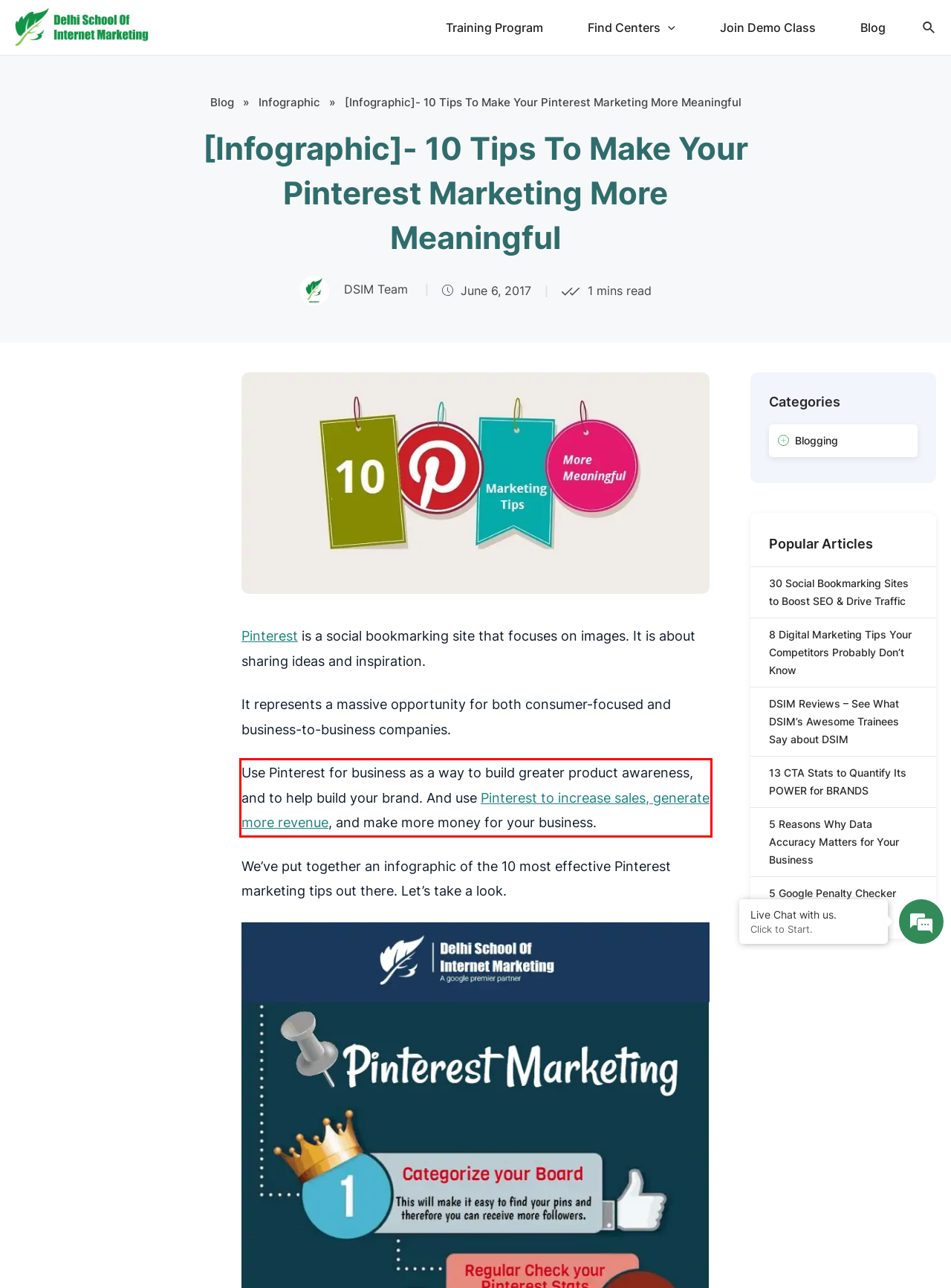Within the screenshot of the webpage, there is a red rectangle. Please recognize and generate the text content inside this red bounding box.

Use Pinterest for business as a way to build greater product awareness, and to help build your brand. And use Pinterest to increase sales, generate more revenue, and make more money for your business.